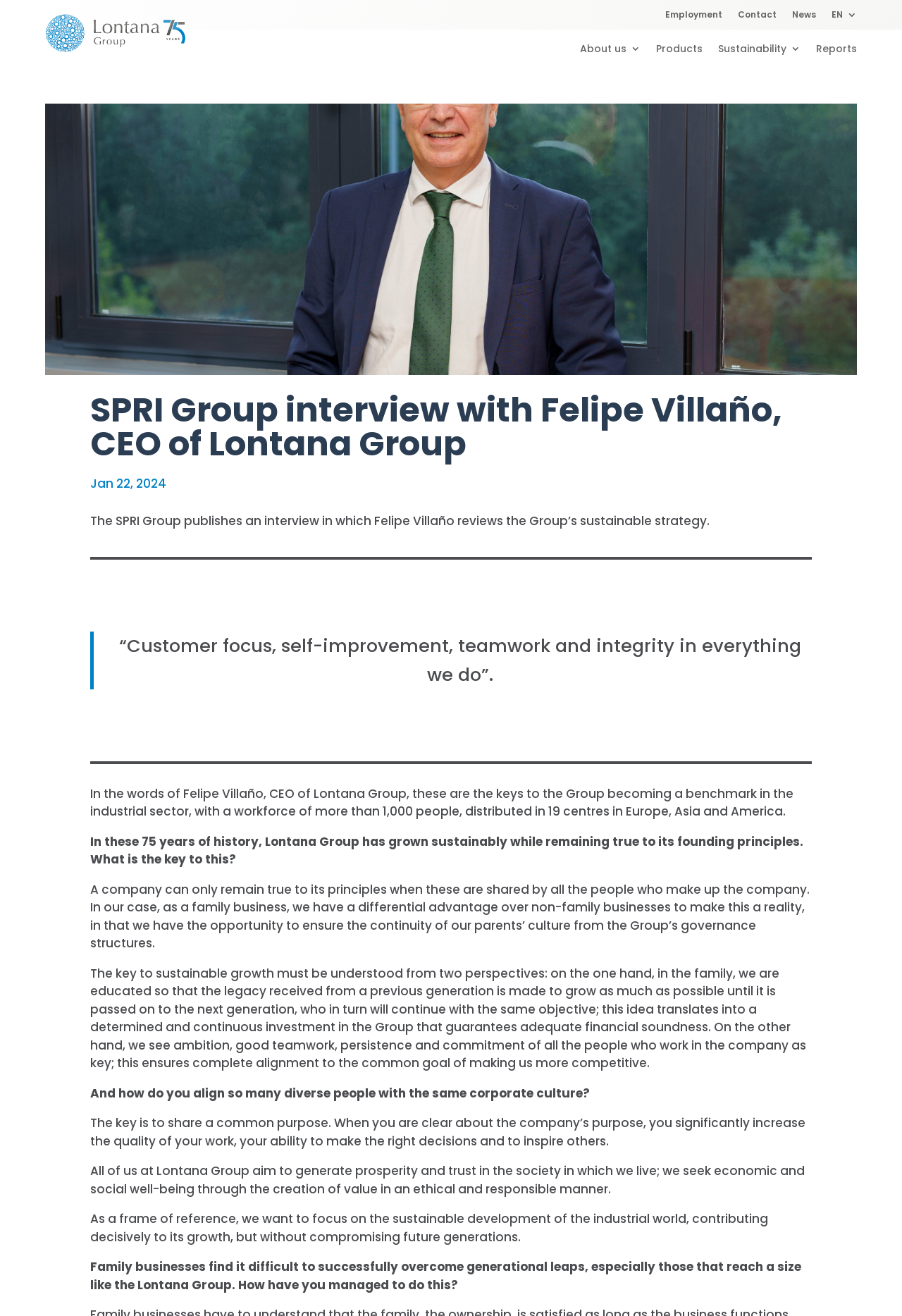Extract the bounding box coordinates for the HTML element that matches this description: "About us". The coordinates should be four float numbers between 0 and 1, i.e., [left, top, right, bottom].

[0.643, 0.033, 0.71, 0.045]